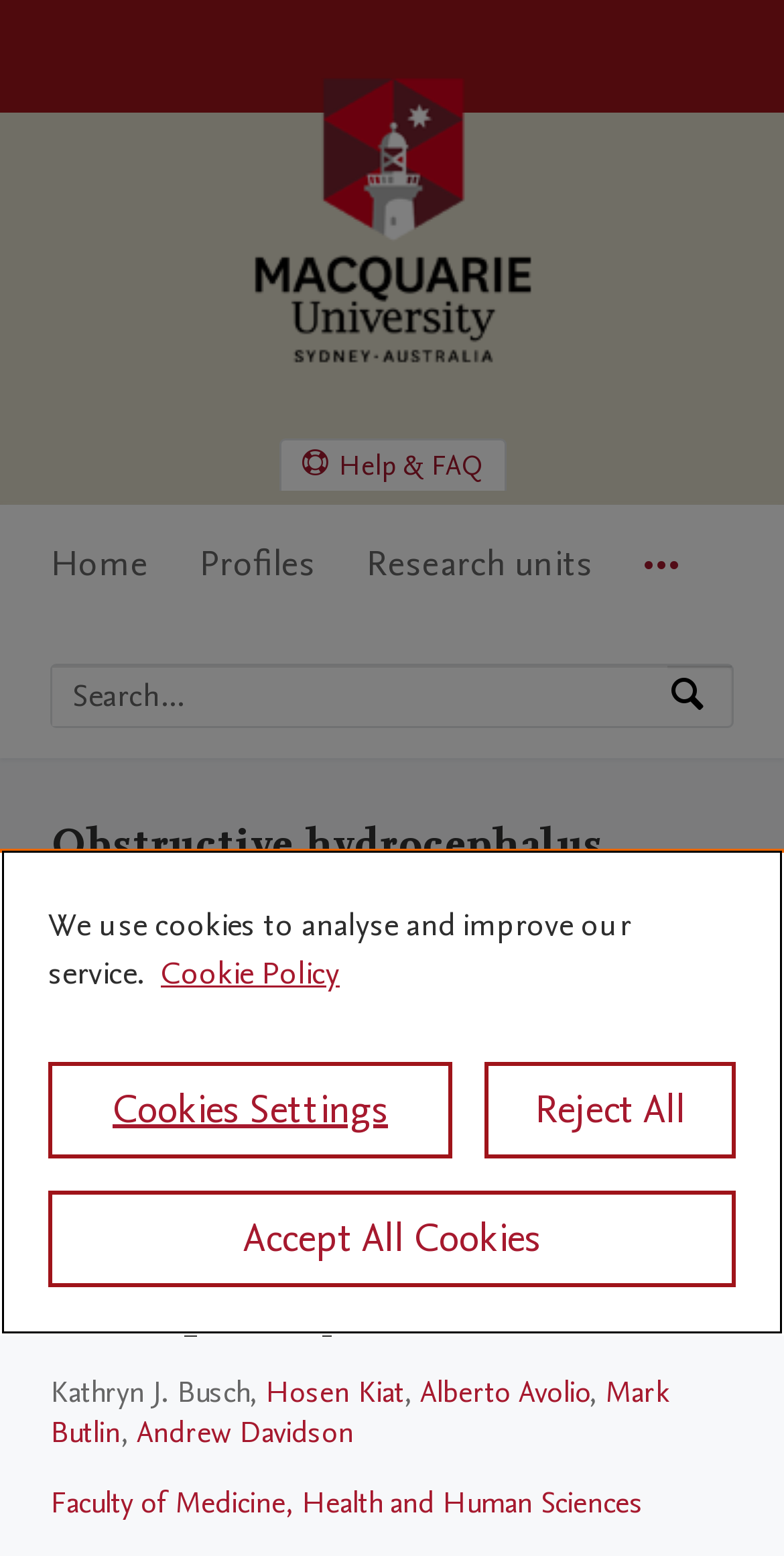Identify the bounding box coordinates for the element you need to click to achieve the following task: "Search". Provide the bounding box coordinates as four float numbers between 0 and 1, in the form [left, top, right, bottom].

[0.851, 0.427, 0.933, 0.466]